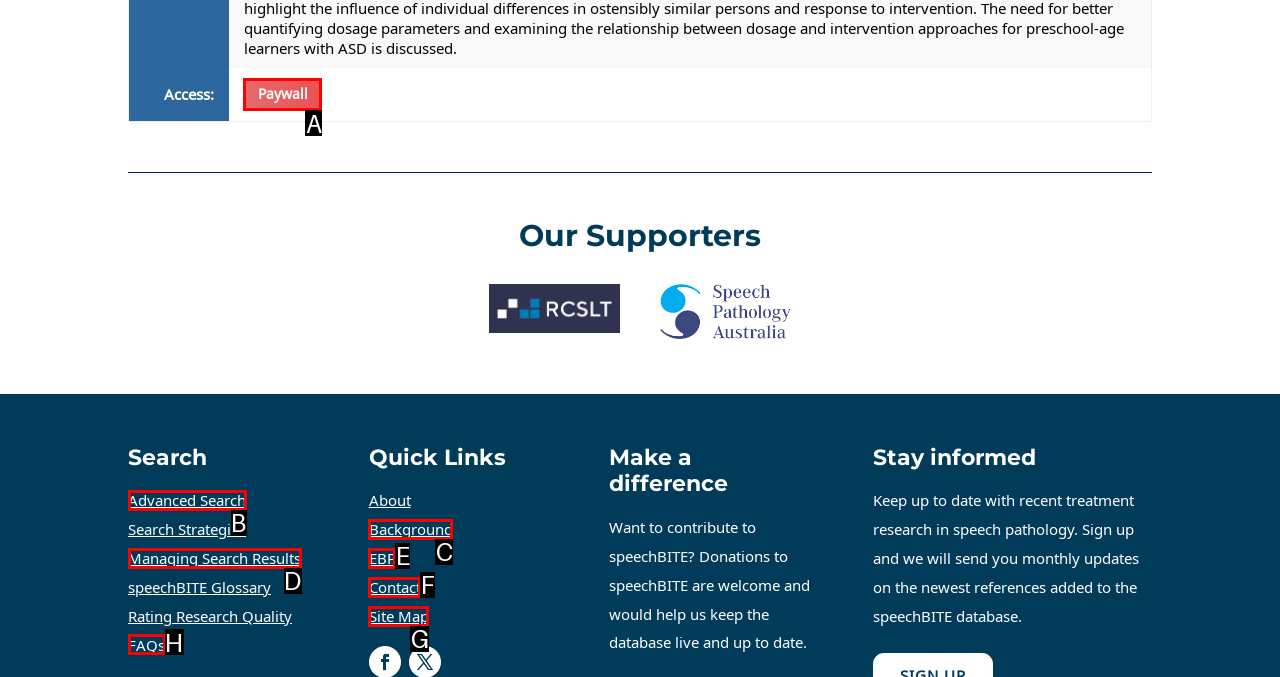Match the element description: Contact to the correct HTML element. Answer with the letter of the selected option.

F